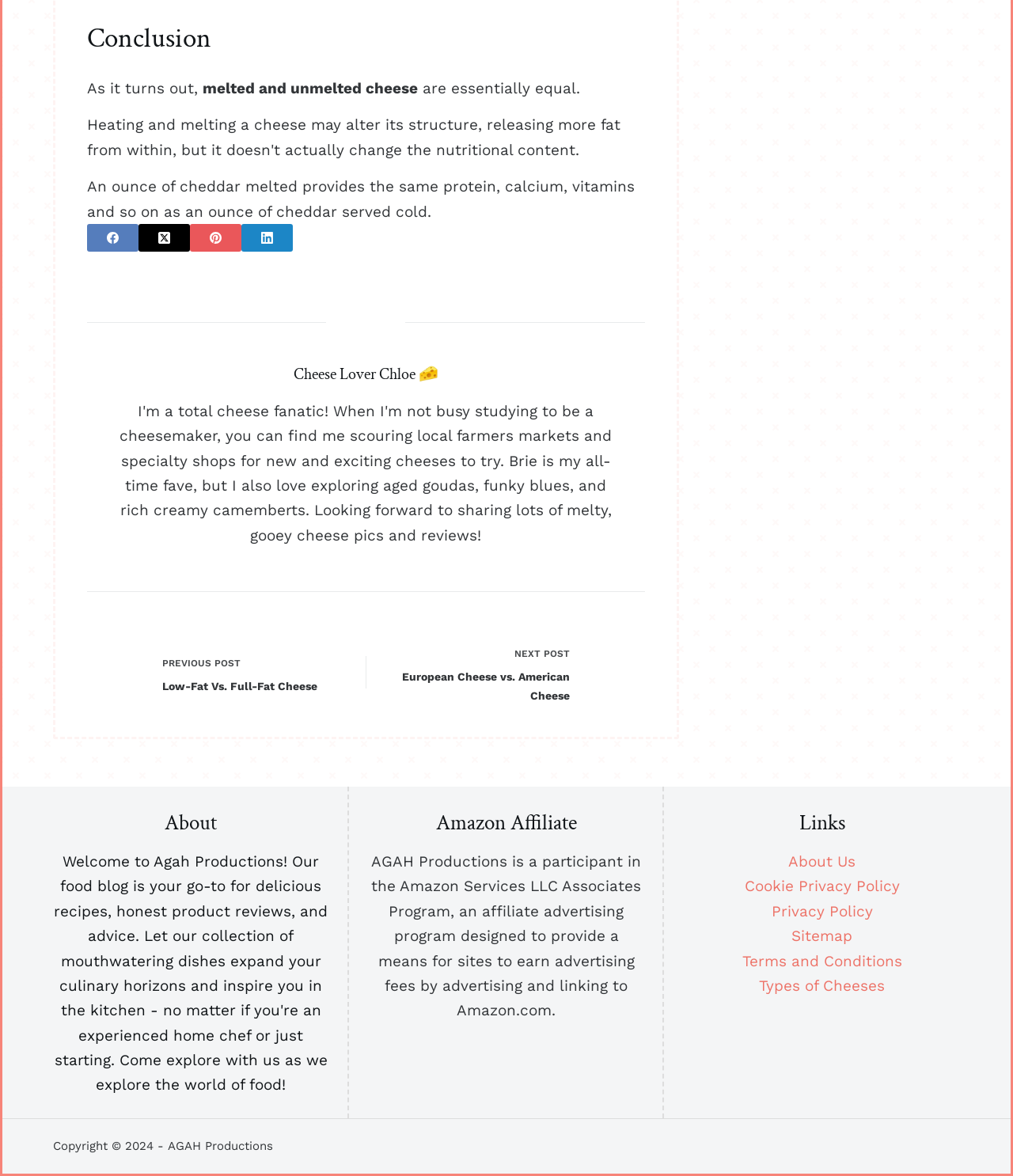What is the affiliate program mentioned in the webpage?
Carefully analyze the image and provide a detailed answer to the question.

The text 'AGAH Productions is a participant in the Amazon Services LLC Associates Program...' mentions the affiliate program, which is designed to provide a means for sites to earn advertising fees by advertising and linking to Amazon.com.